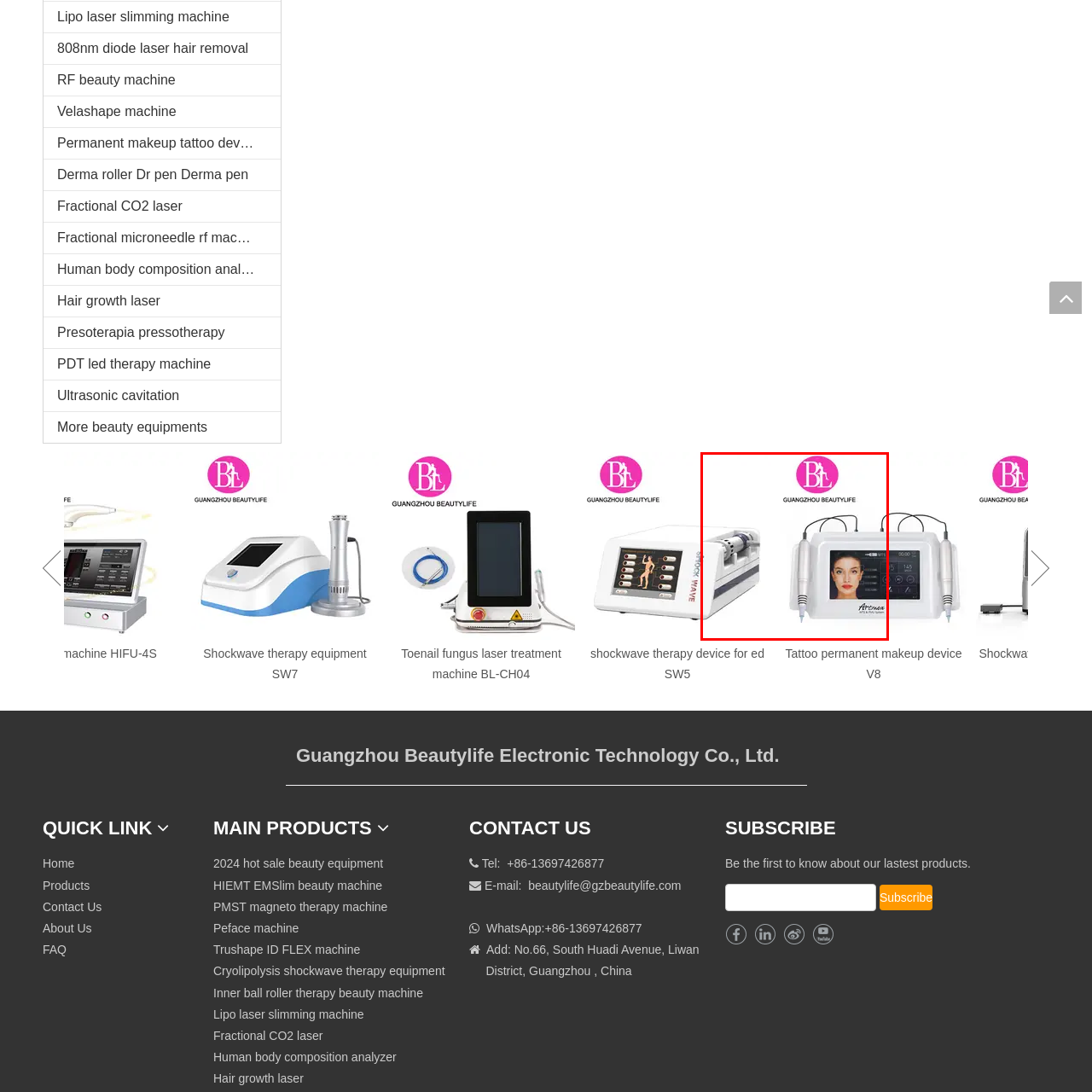Concentrate on the section within the teal border, What is displayed on the right side of the device? 
Provide a single word or phrase as your answer.

Digital screen